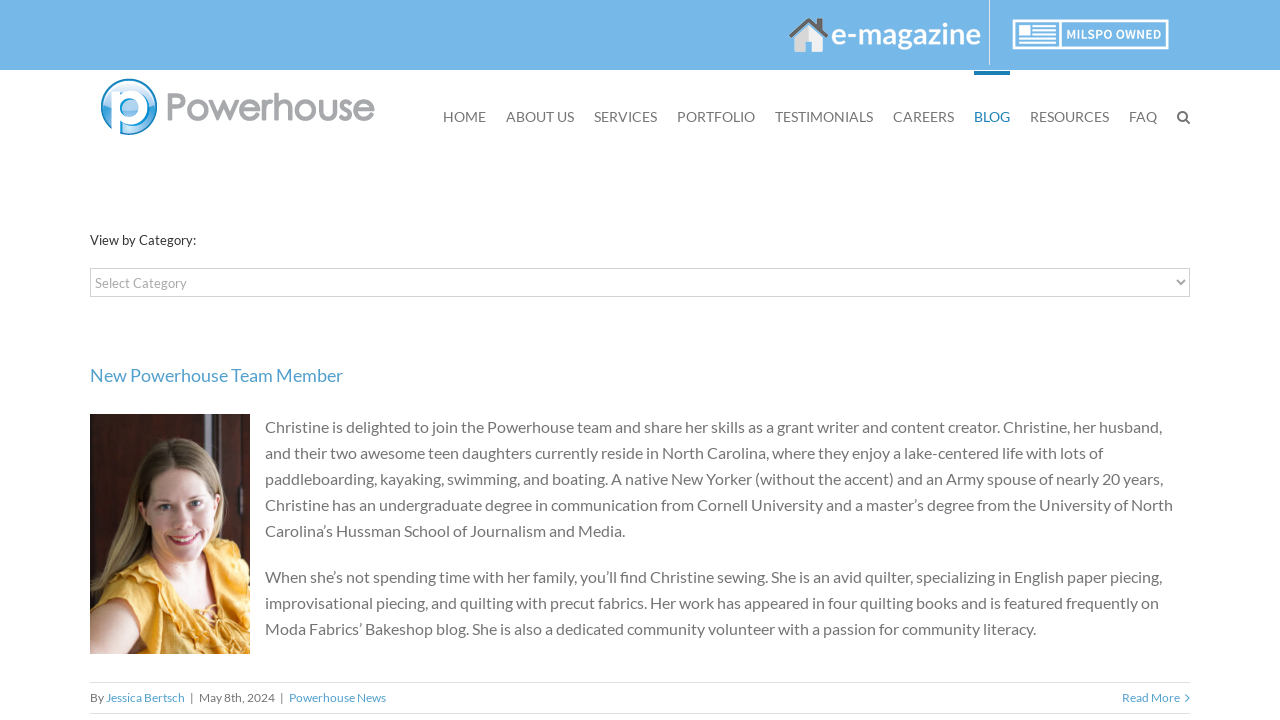Please find the bounding box coordinates of the section that needs to be clicked to achieve this instruction: "Search using the search button".

[0.92, 0.099, 0.93, 0.219]